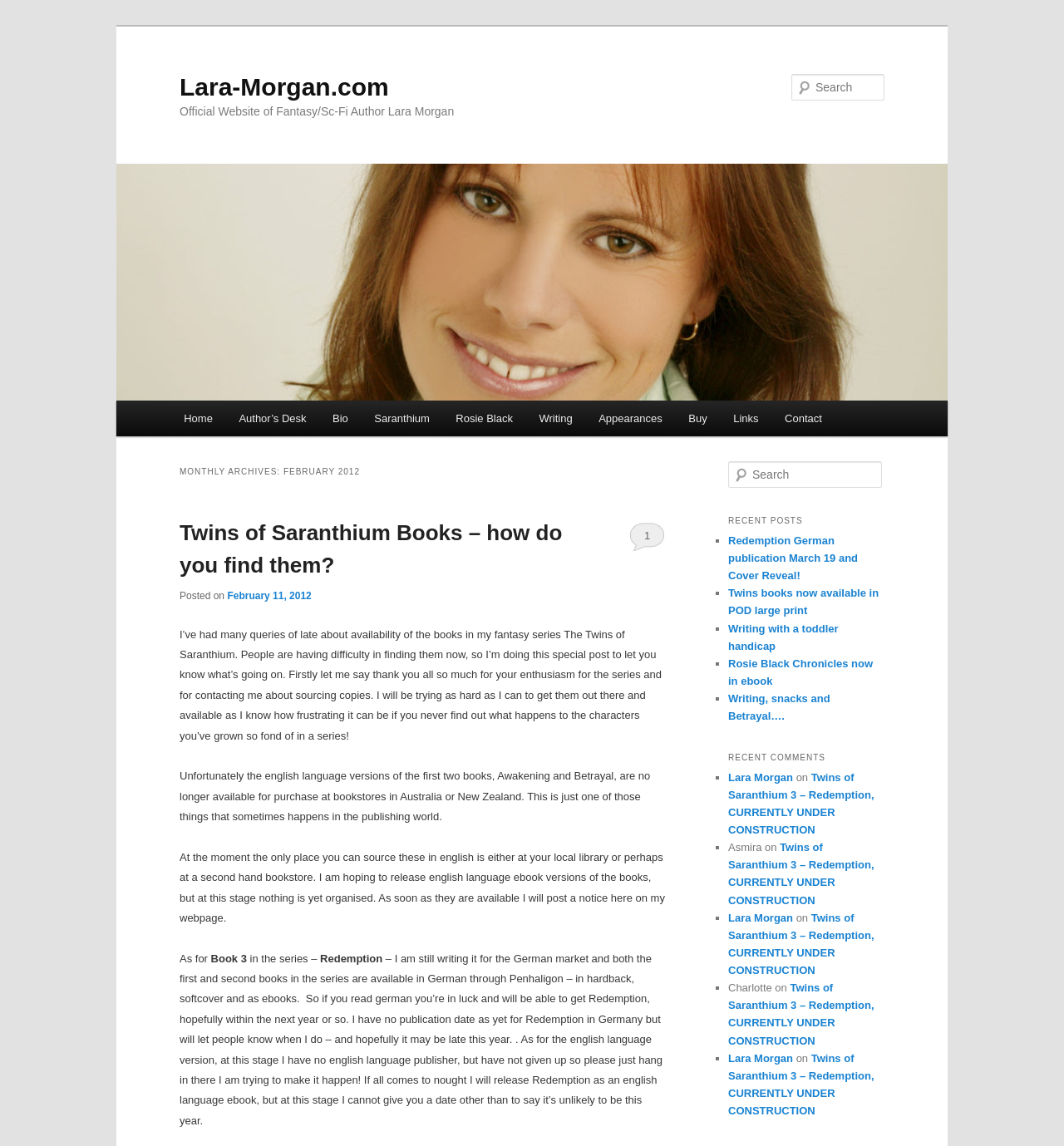Please provide a comprehensive answer to the question below using the information from the image: What is the name of the series mentioned in the post?

The post mentions the series 'The Twins of Saranthium' which is a fantasy series written by the author Lara Morgan.